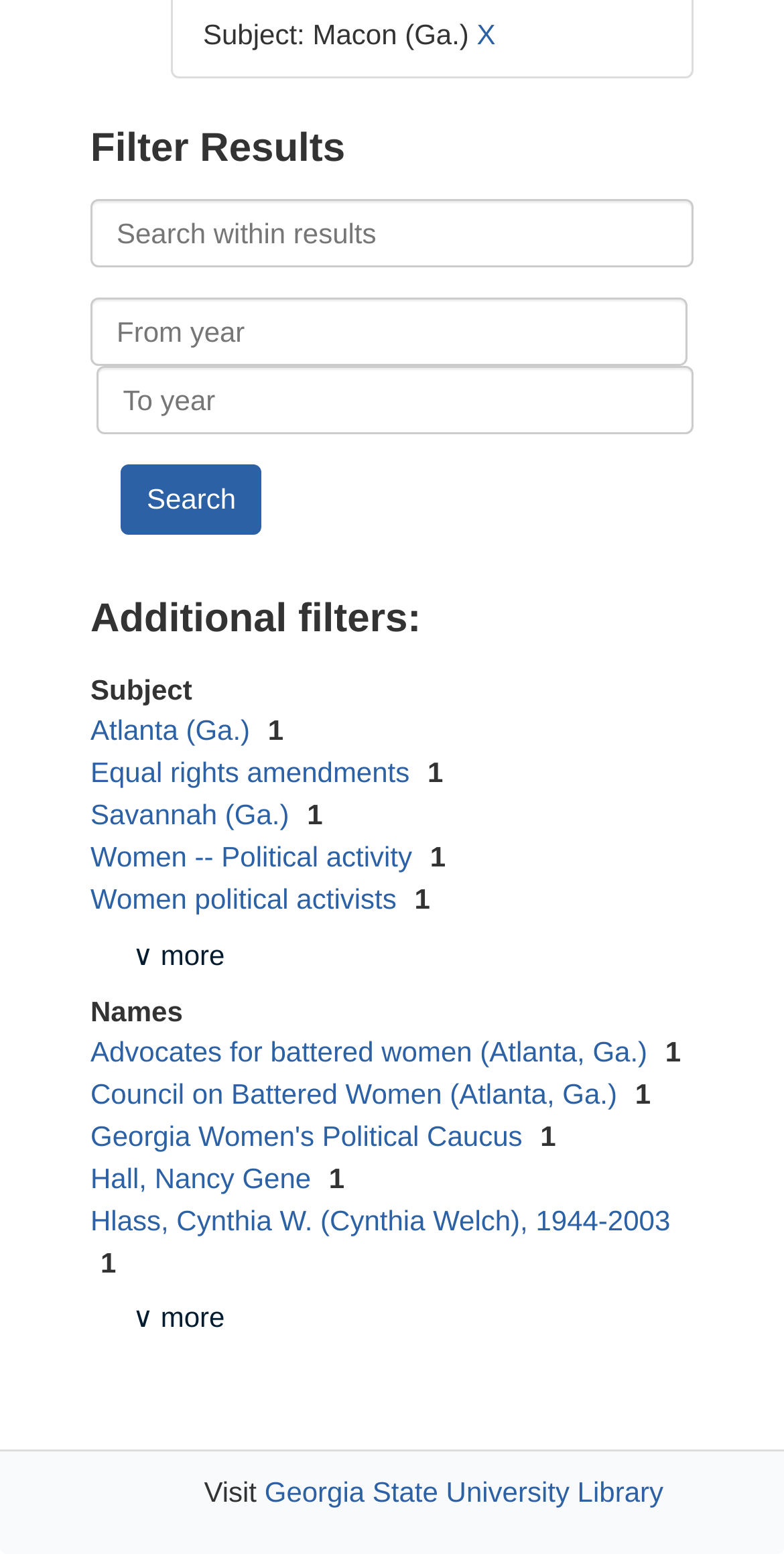Find the bounding box coordinates of the clickable region needed to perform the following instruction: "Visit Georgia State University Library". The coordinates should be provided as four float numbers between 0 and 1, i.e., [left, top, right, bottom].

[0.337, 0.95, 0.846, 0.97]